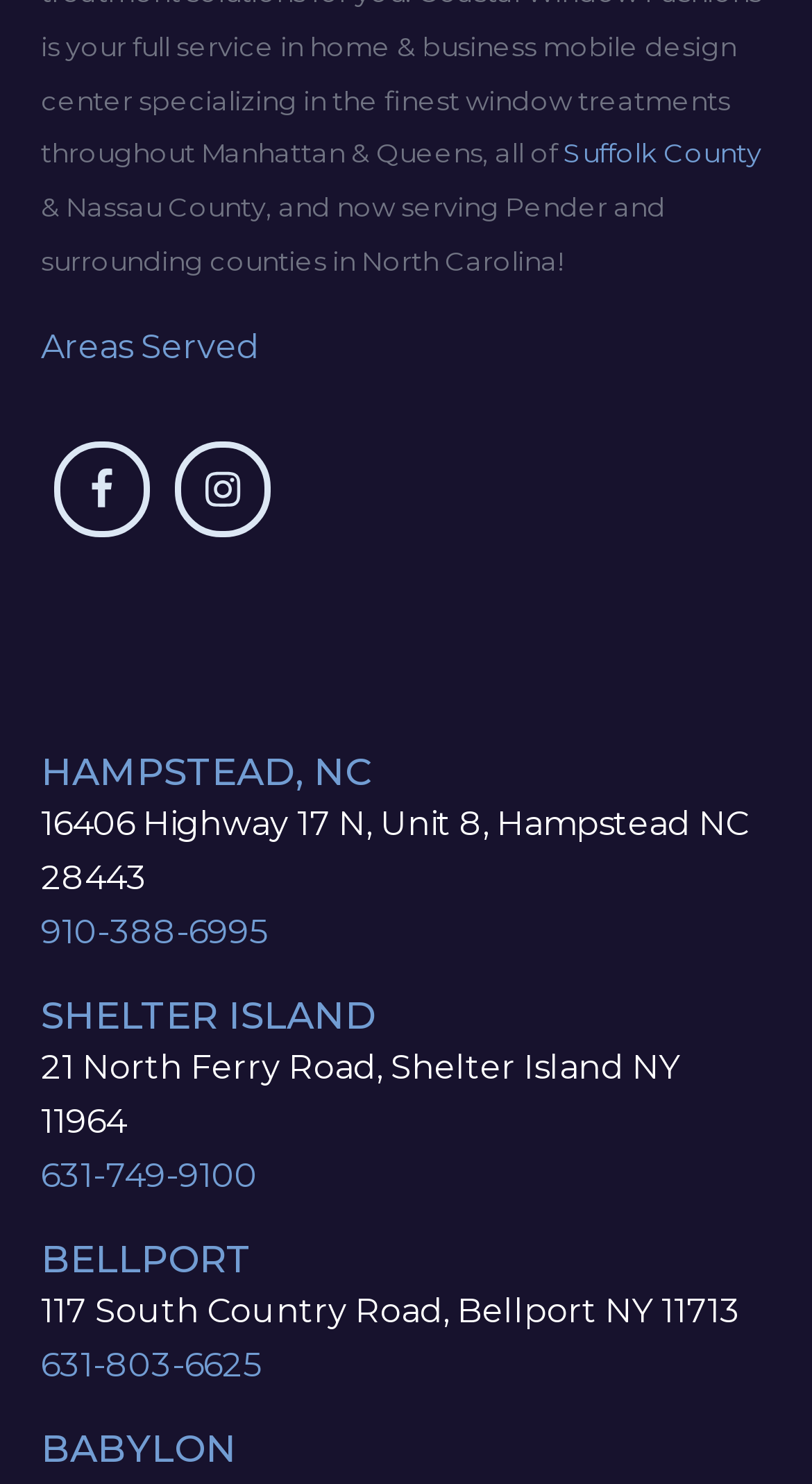Determine the bounding box coordinates for the clickable element required to fulfill the instruction: "View the Funds page". Provide the coordinates as four float numbers between 0 and 1, i.e., [left, top, right, bottom].

None